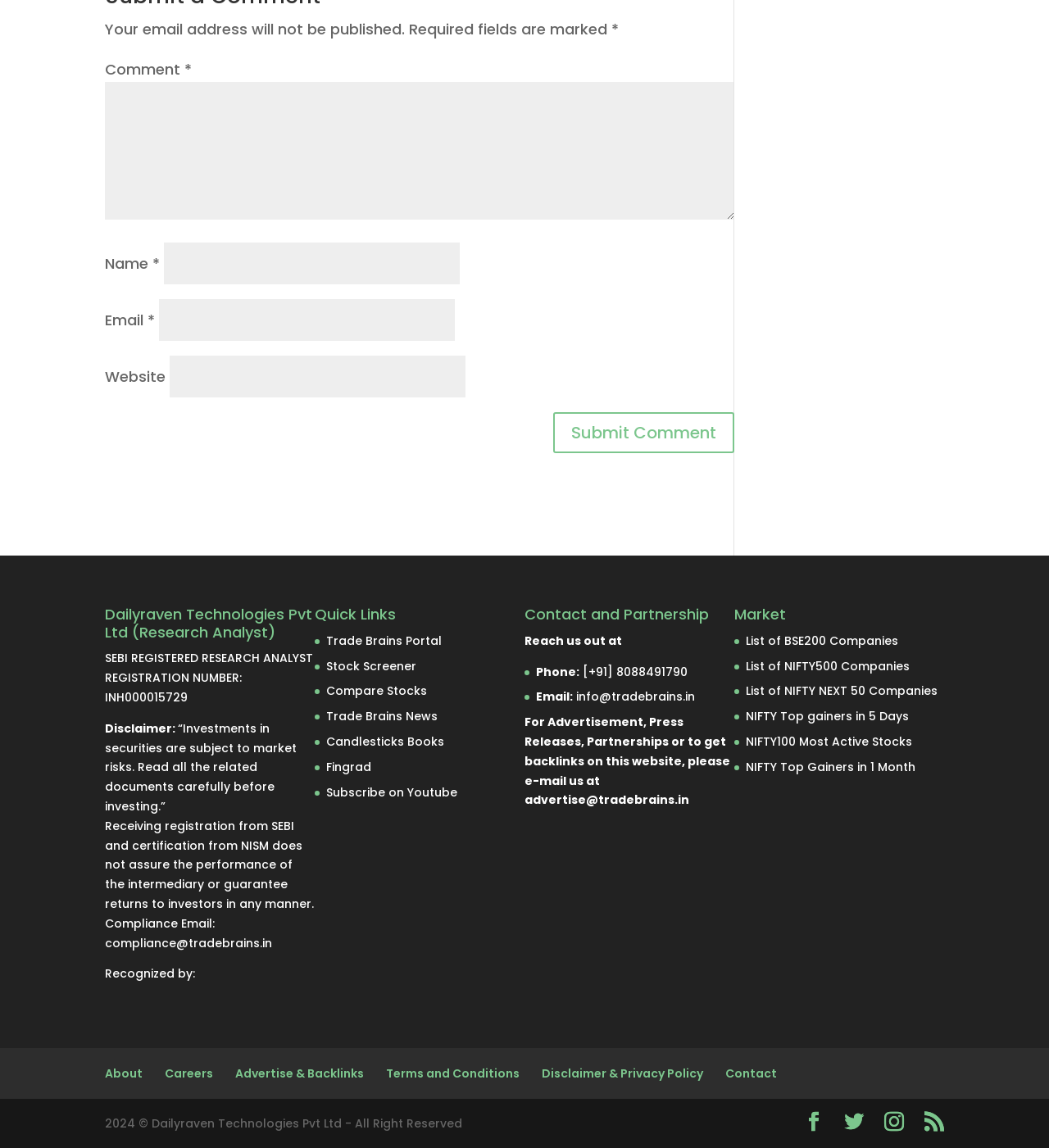Determine the bounding box coordinates for the region that must be clicked to execute the following instruction: "Enter your comment".

[0.1, 0.071, 0.7, 0.191]